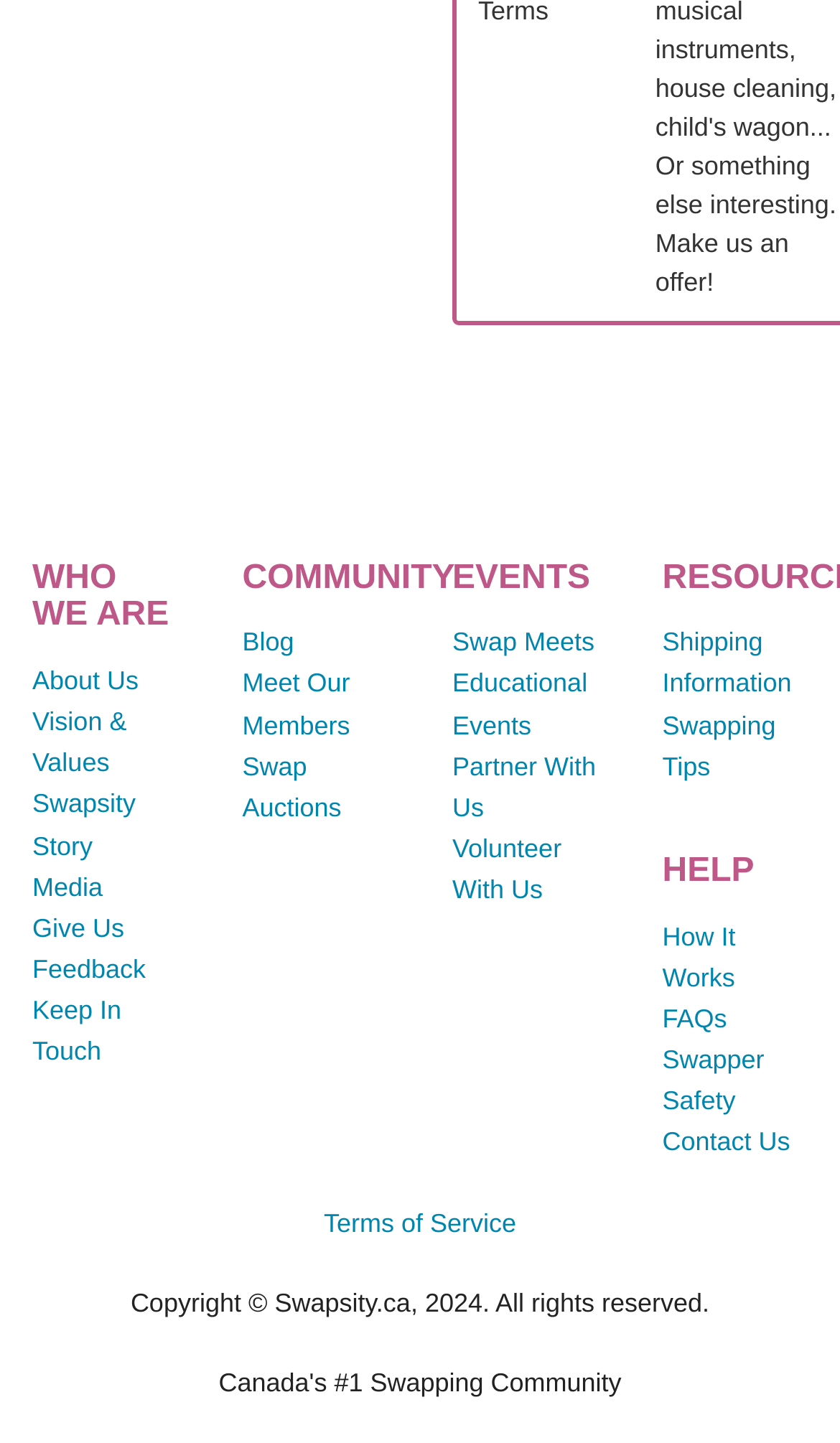Please determine the bounding box coordinates of the section I need to click to accomplish this instruction: "Get information about swap auctions".

[0.288, 0.51, 0.406, 0.56]